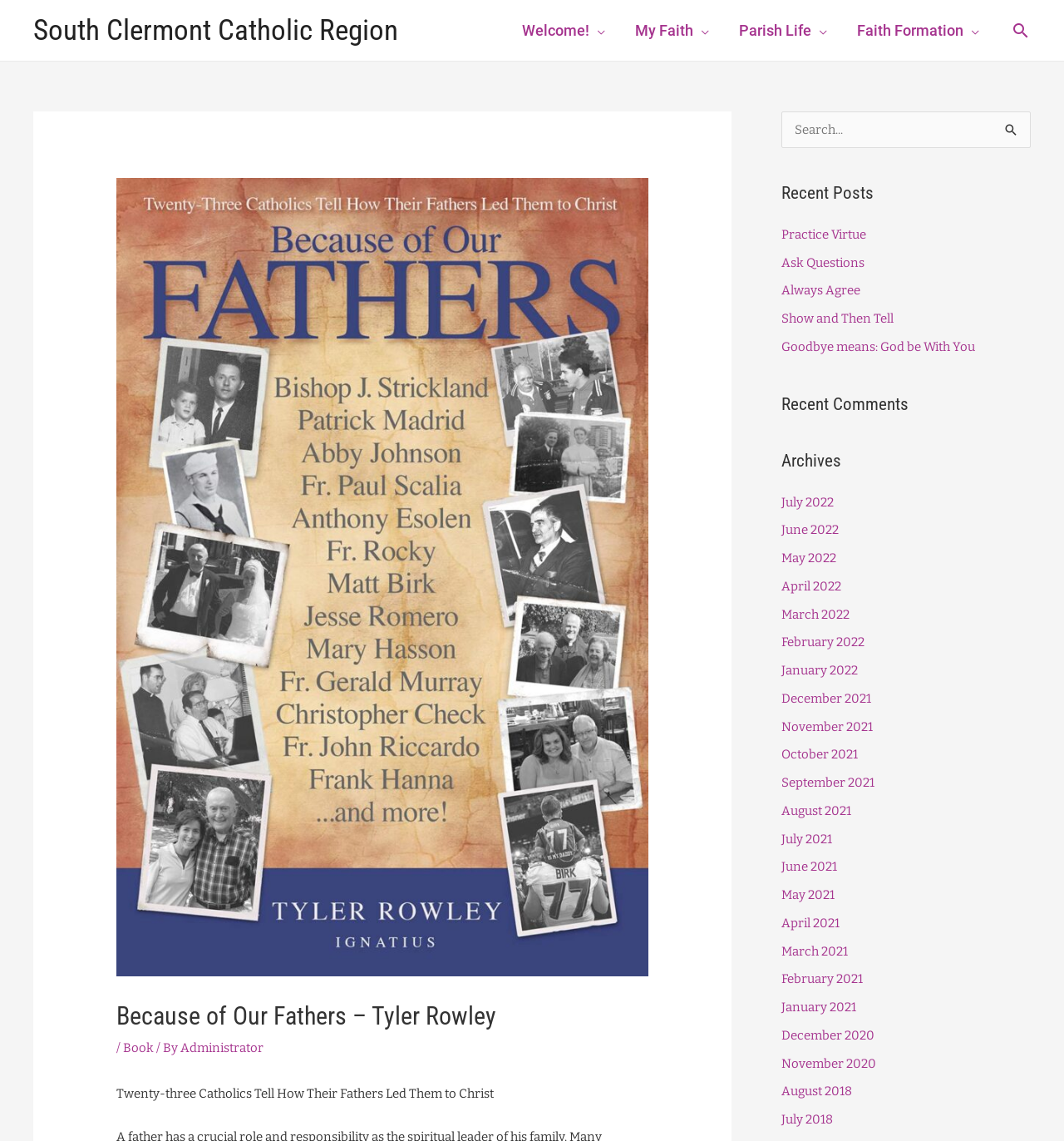Please identify the bounding box coordinates of the region to click in order to complete the given instruction: "Toggle the 'Welcome!' menu". The coordinates should be four float numbers between 0 and 1, i.e., [left, top, right, bottom].

[0.477, 0.001, 0.583, 0.052]